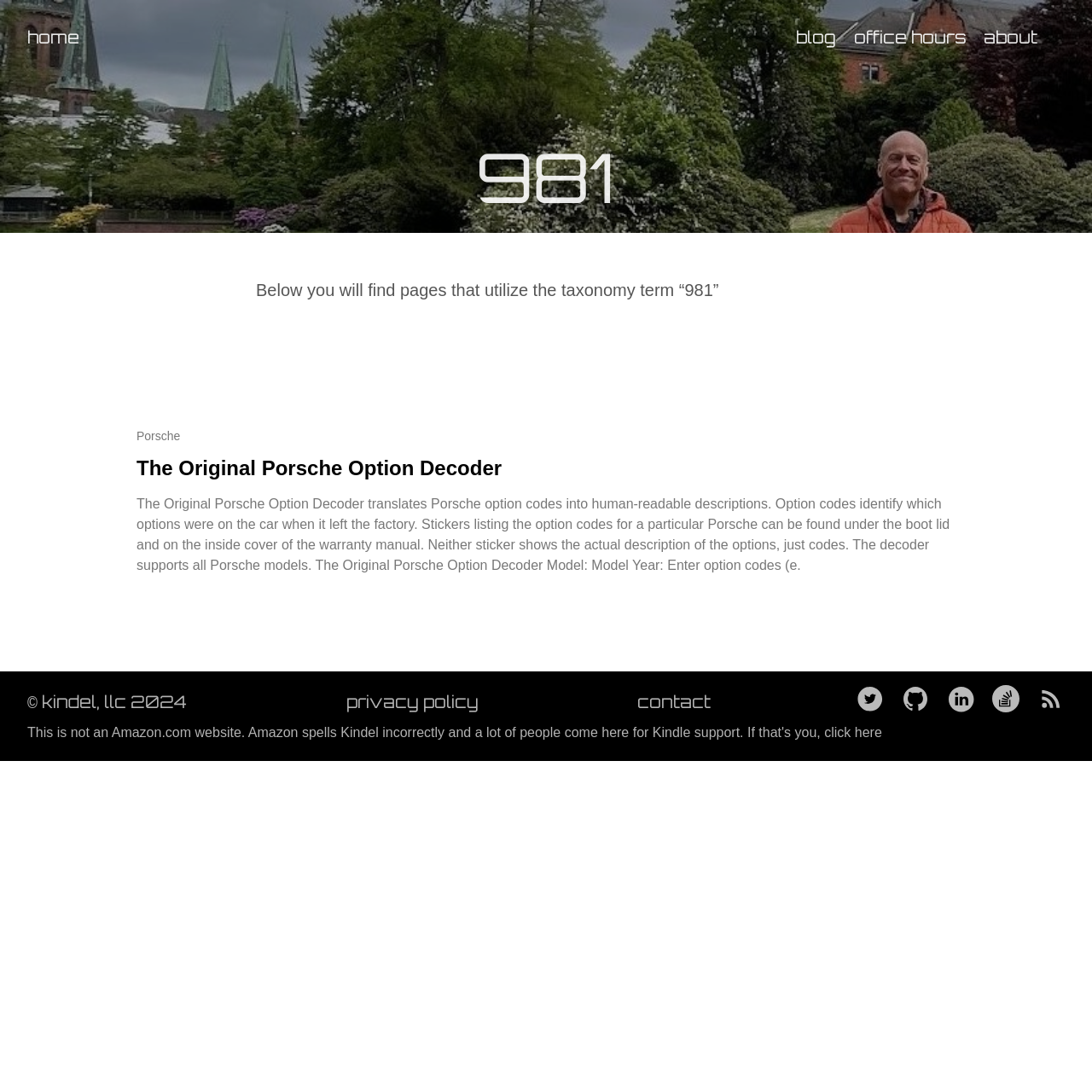What is the warning about at the bottom of the webpage?
Make sure to answer the question with a detailed and comprehensive explanation.

The warning at the bottom of the webpage is about not being an Amazon website, and is targeted at people who may have come to the website looking for Kindle support, stating 'This is not an Amazon.com website. Amazon spells Kindel incorrectly and a lot of people come here for Kindle support.'